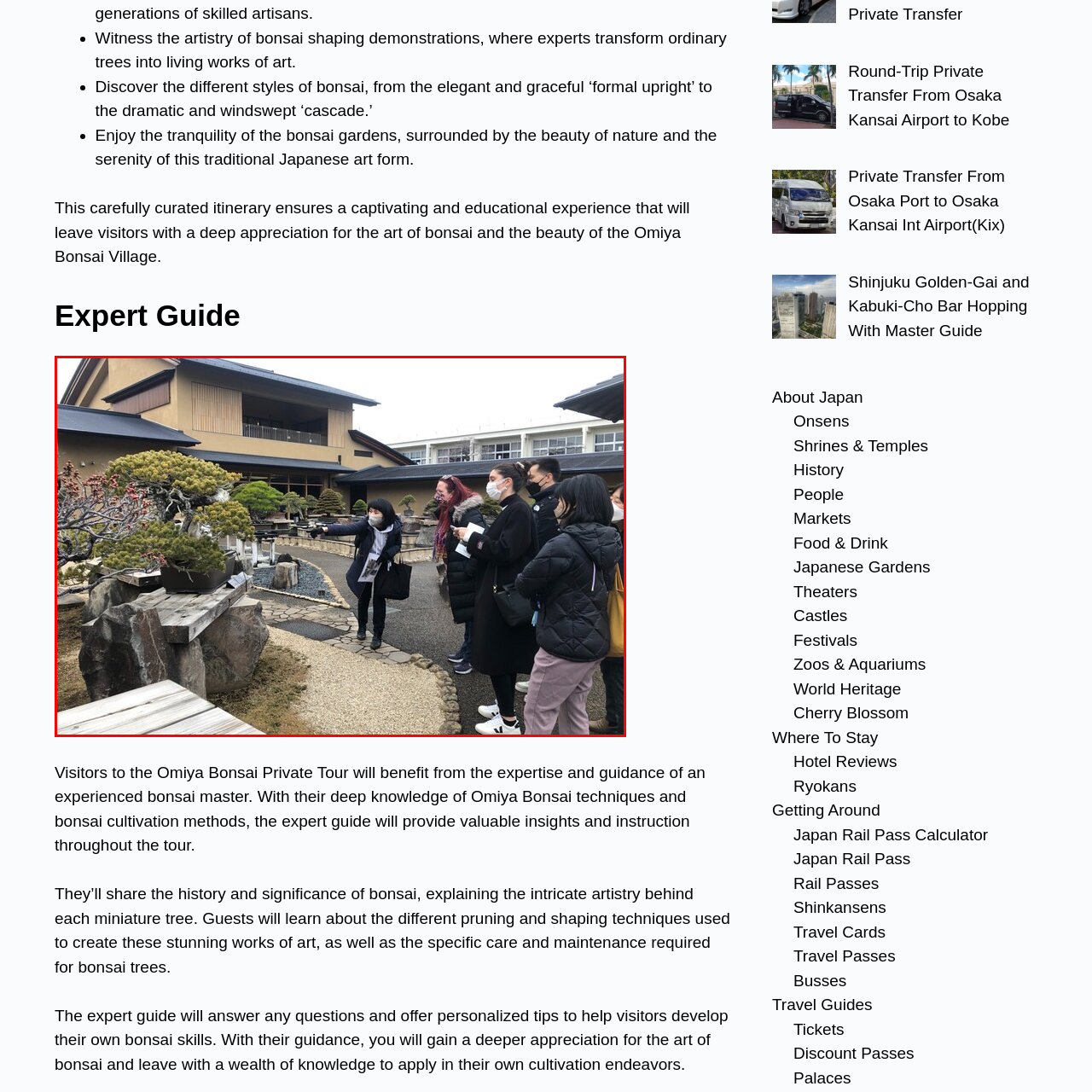Look at the image within the red outline, What is the purpose of the Omiya Bonsai Private Tour? Answer with one word or phrase.

Educational